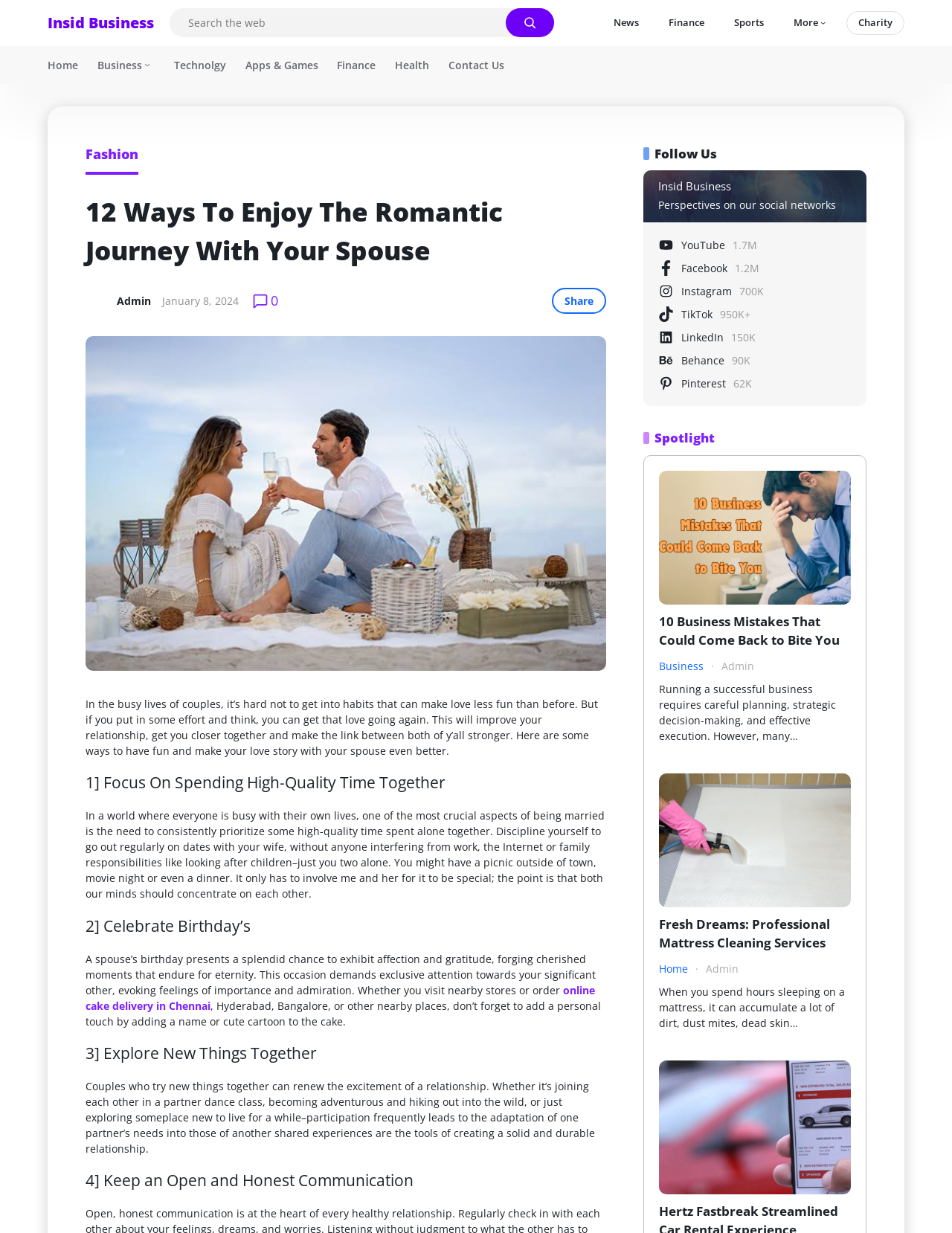Identify the bounding box coordinates for the UI element mentioned here: "10 Cathedral". Provide the coordinates as four float values between 0 and 1, i.e., [left, top, right, bottom].

None